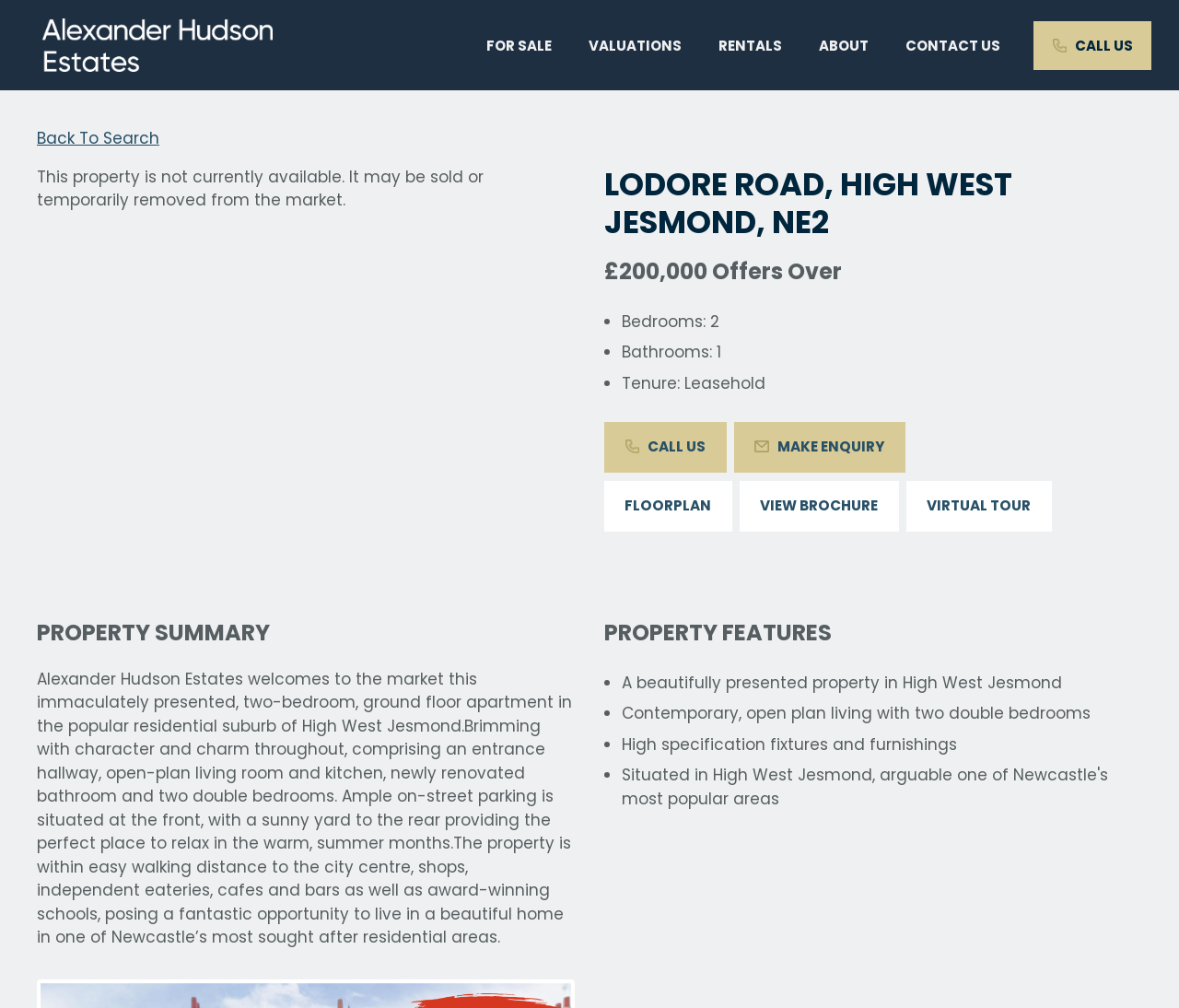What is the location of the property?
We need a detailed and exhaustive answer to the question. Please elaborate.

I found the location of the property by looking at the heading 'LODORE ROAD, HIGH WEST JESMOND, NE2' which indicates that the property is located in High West Jesmond.